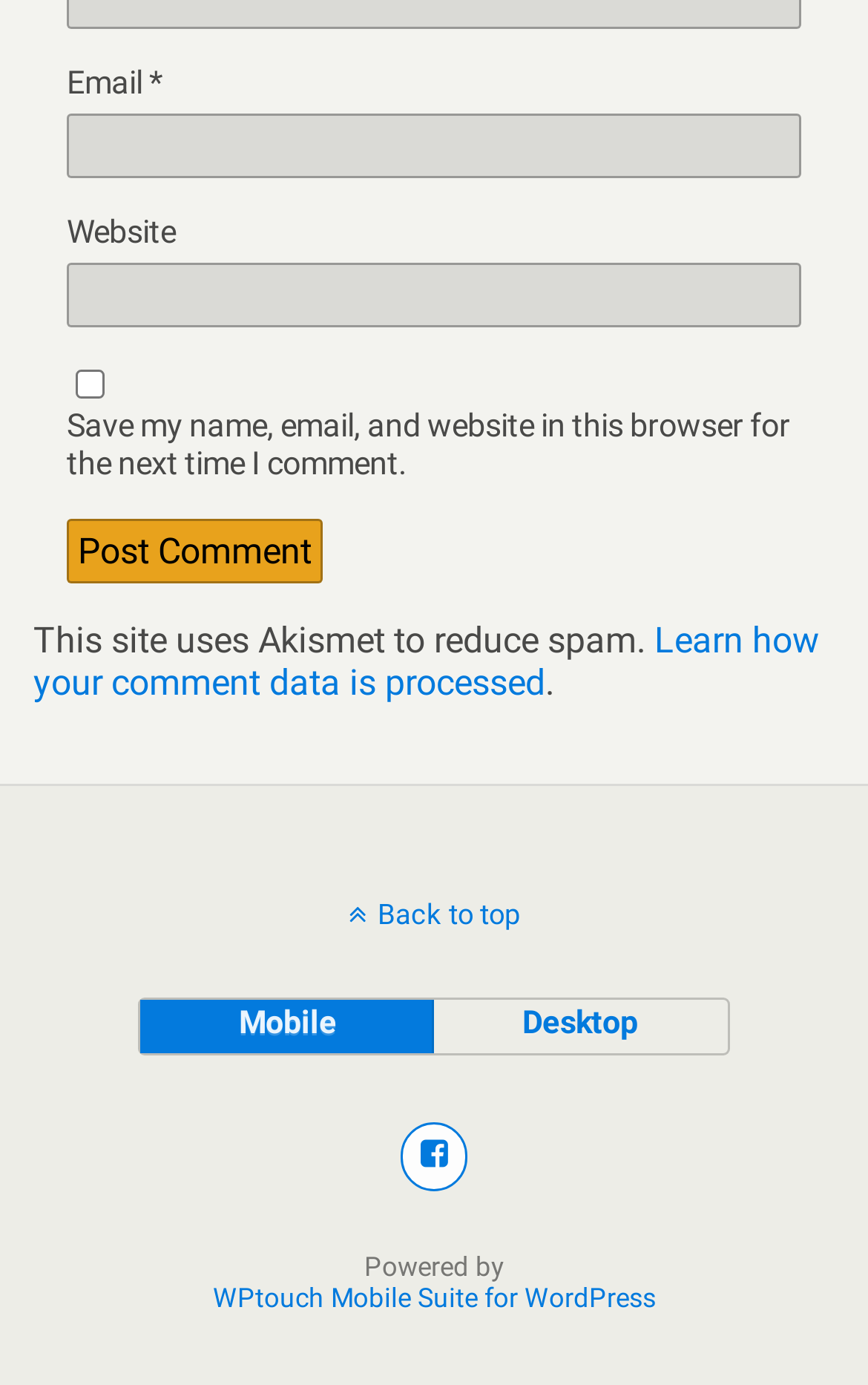Mark the bounding box of the element that matches the following description: "WPtouch Mobile Suite for WordPress".

[0.245, 0.925, 0.755, 0.948]